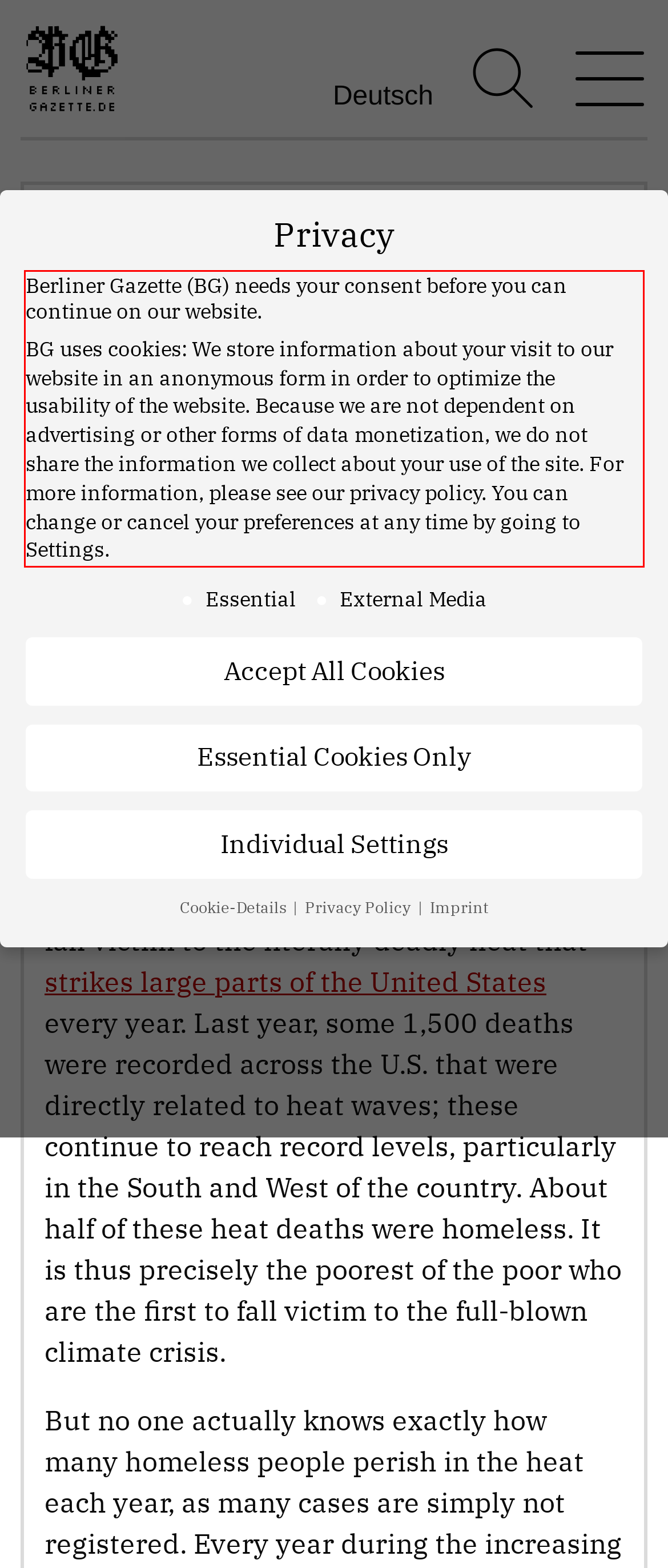Analyze the red bounding box in the provided webpage screenshot and generate the text content contained within.

Berliner Gazette (BG) needs your consent before you can continue on our website. BG uses cookies: We store information about your visit to our website in an anonymous form in order to optimize the usability of the website. Because we are not dependent on advertising or other forms of data monetization, we do not share the information we collect about your use of the site. For more information, please see our privacy policy. You can change or cancel your preferences at any time by going to Settings.